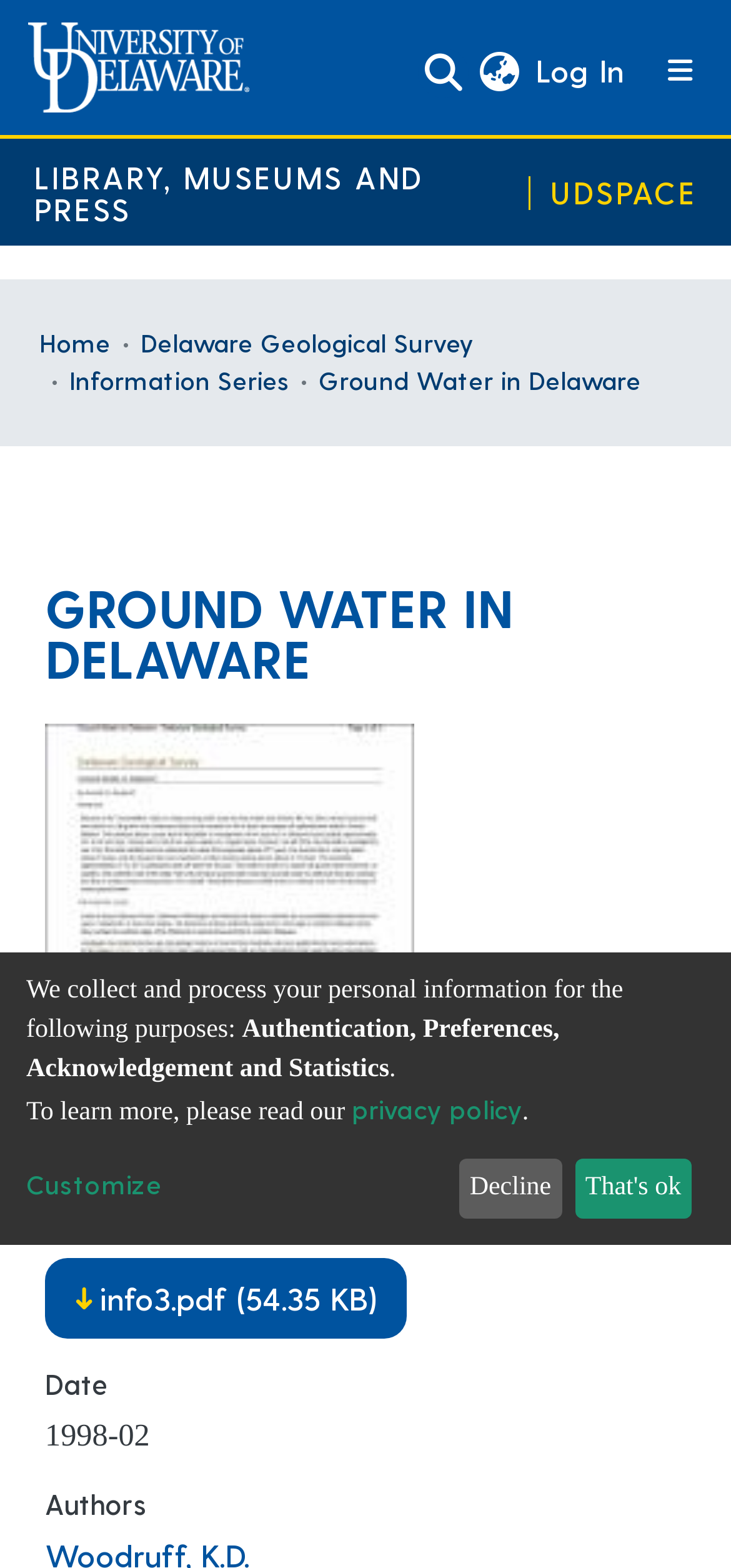Please answer the following question using a single word or phrase: 
What is the purpose of the search bar?

To search